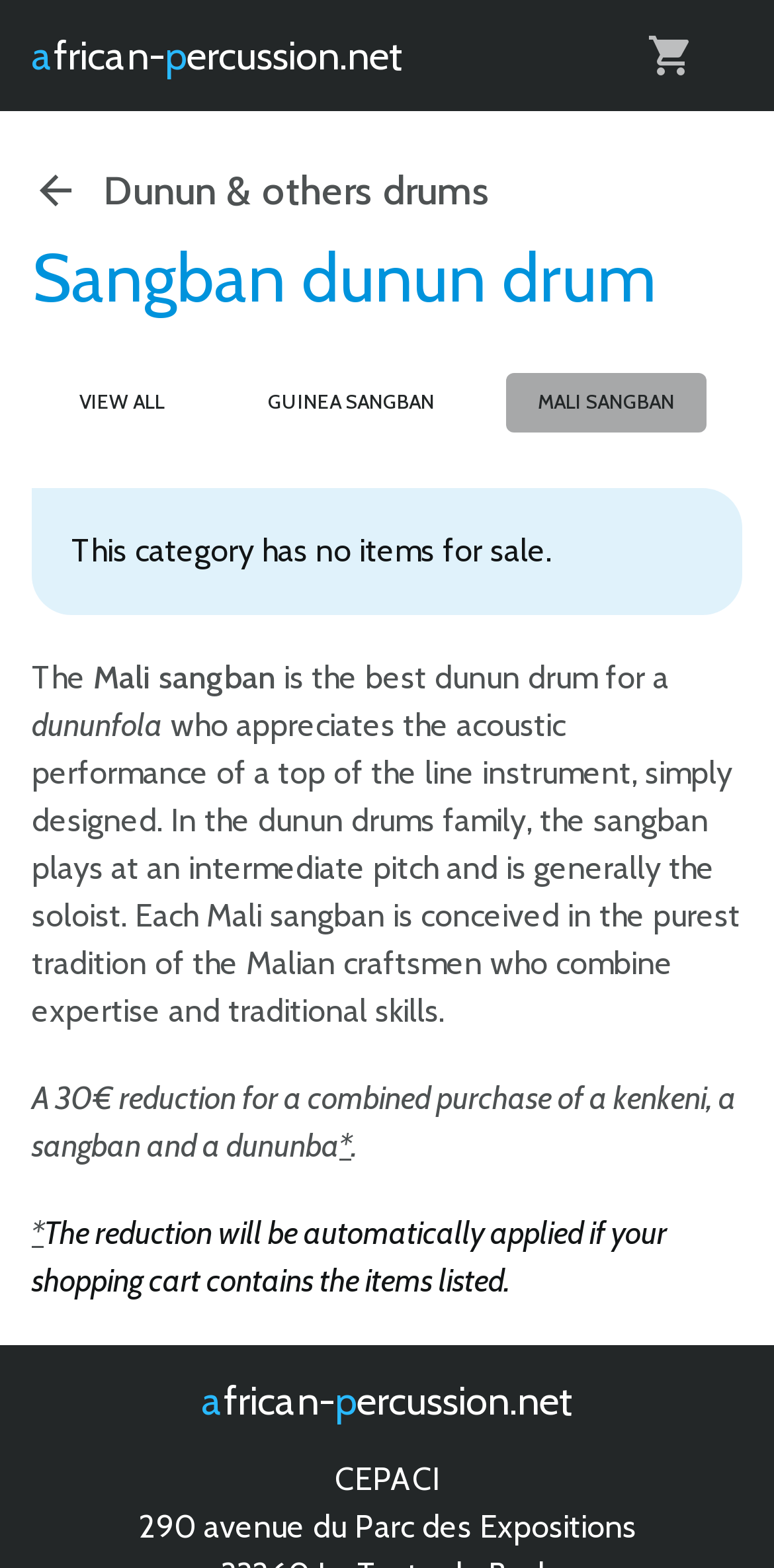Please find the bounding box coordinates for the clickable element needed to perform this instruction: "Go to CEPACI page".

[0.432, 0.931, 0.568, 0.955]